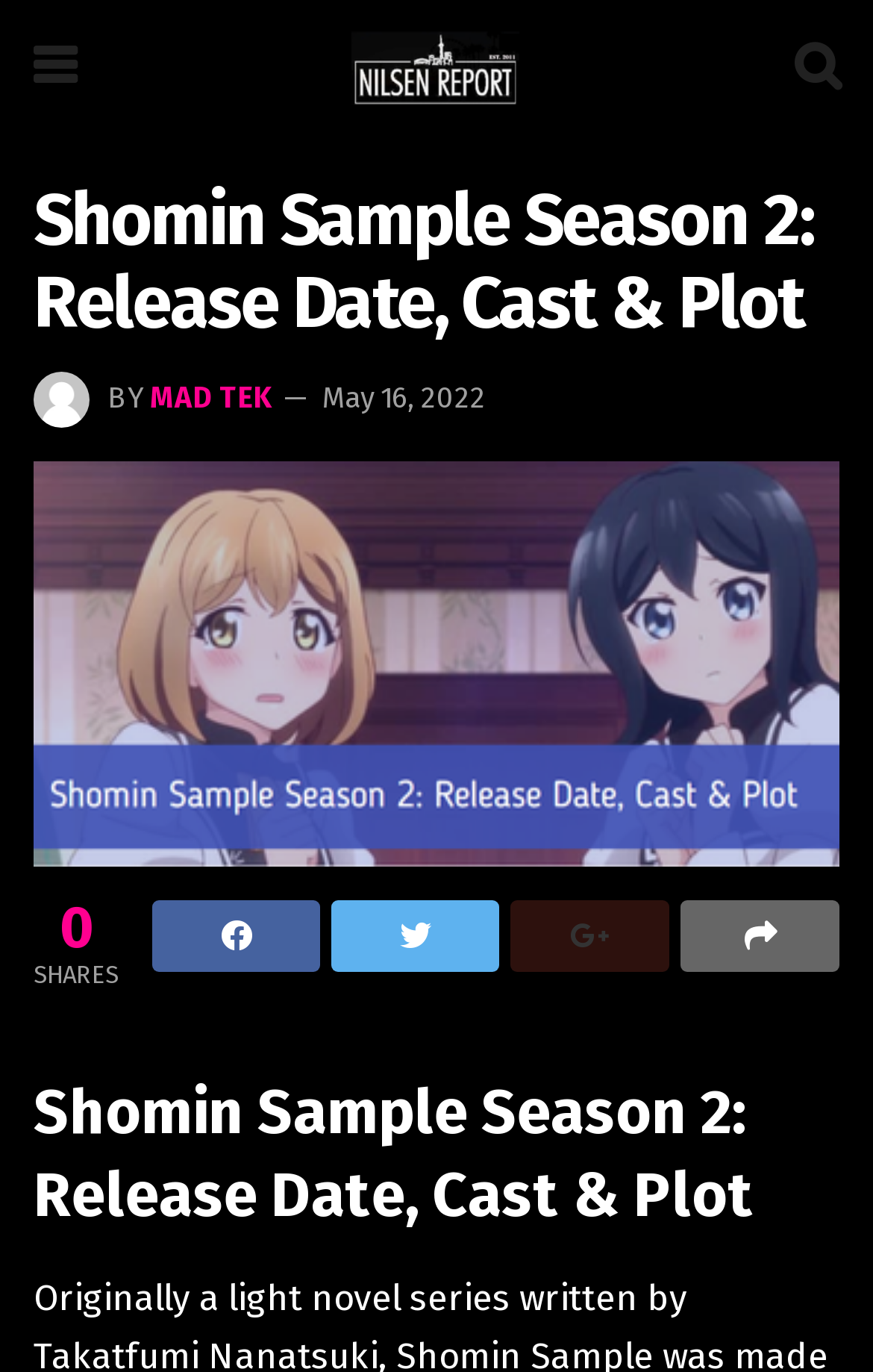Summarize the webpage comprehensively, mentioning all visible components.

The webpage is about Shomin Sample Season 2, a comedy harem series. At the top left, there is a link with a icon '\uf0c9'. Next to it, there is a link to "Morning News" with an accompanying image. On the top right, there is another link with an icon '\uf002'.

Below these links, there is a main heading "Shomin Sample Season 2: Release Date, Cast & Plot" that spans across the top of the page. Underneath this heading, there is an image related to "Mad Tek" on the left, followed by the text "BY" and a link to "MAD TEK". To the right of these elements, there is a link to the date "May 16, 2022".

Further down, there is a large link to "Shomin sample season 2" that takes up most of the width of the page, accompanied by an image. Below this link, there is a text "SHARES" on the left, followed by four social media links with icons '\uf09a', '\uf099', '\uf0d5', and '\uf064' respectively.

At the very bottom of the page, there is a repeated heading "Shomin Sample Season 2: Release Date, Cast & Plot" that spans across the entire width of the page.